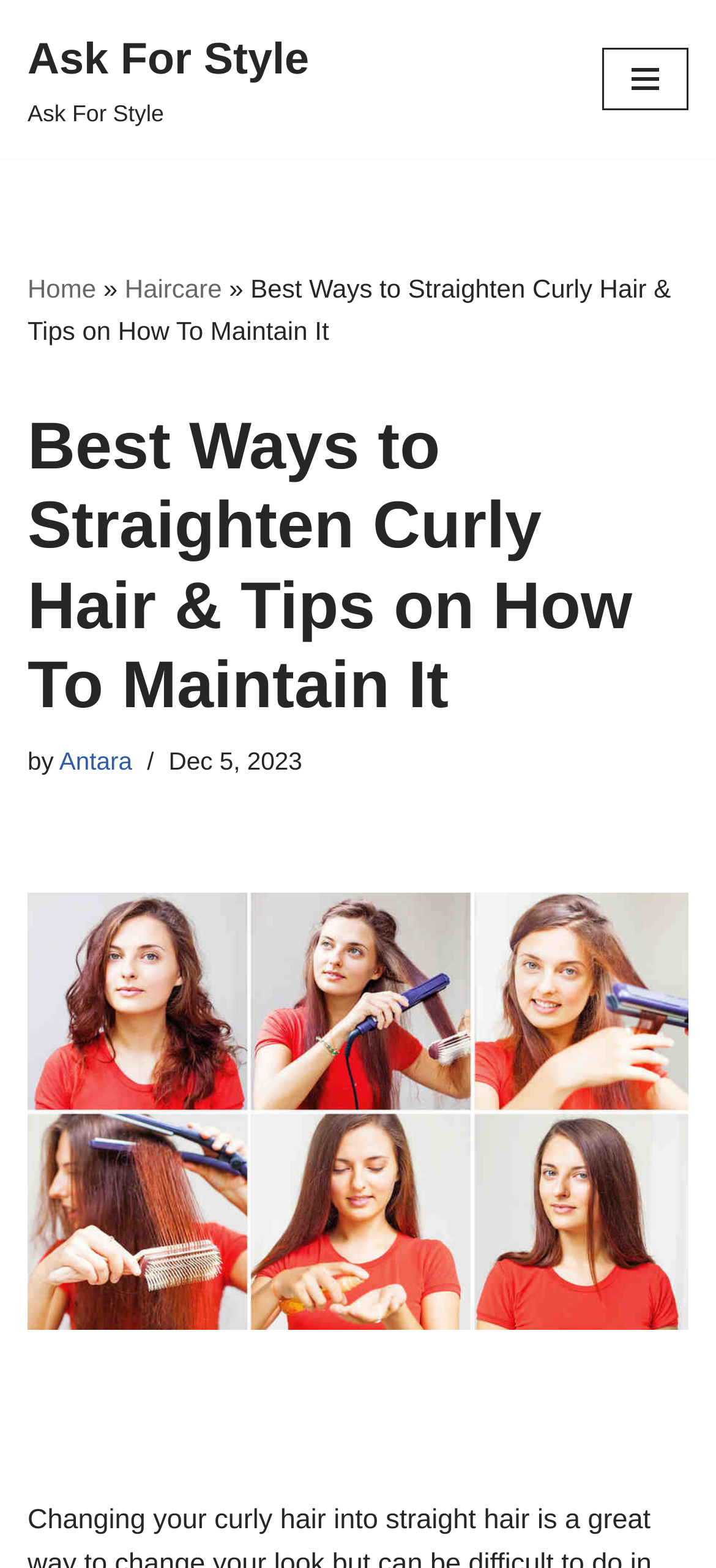Is the navigation menu expanded by default?
Look at the image and respond with a single word or a short phrase.

No